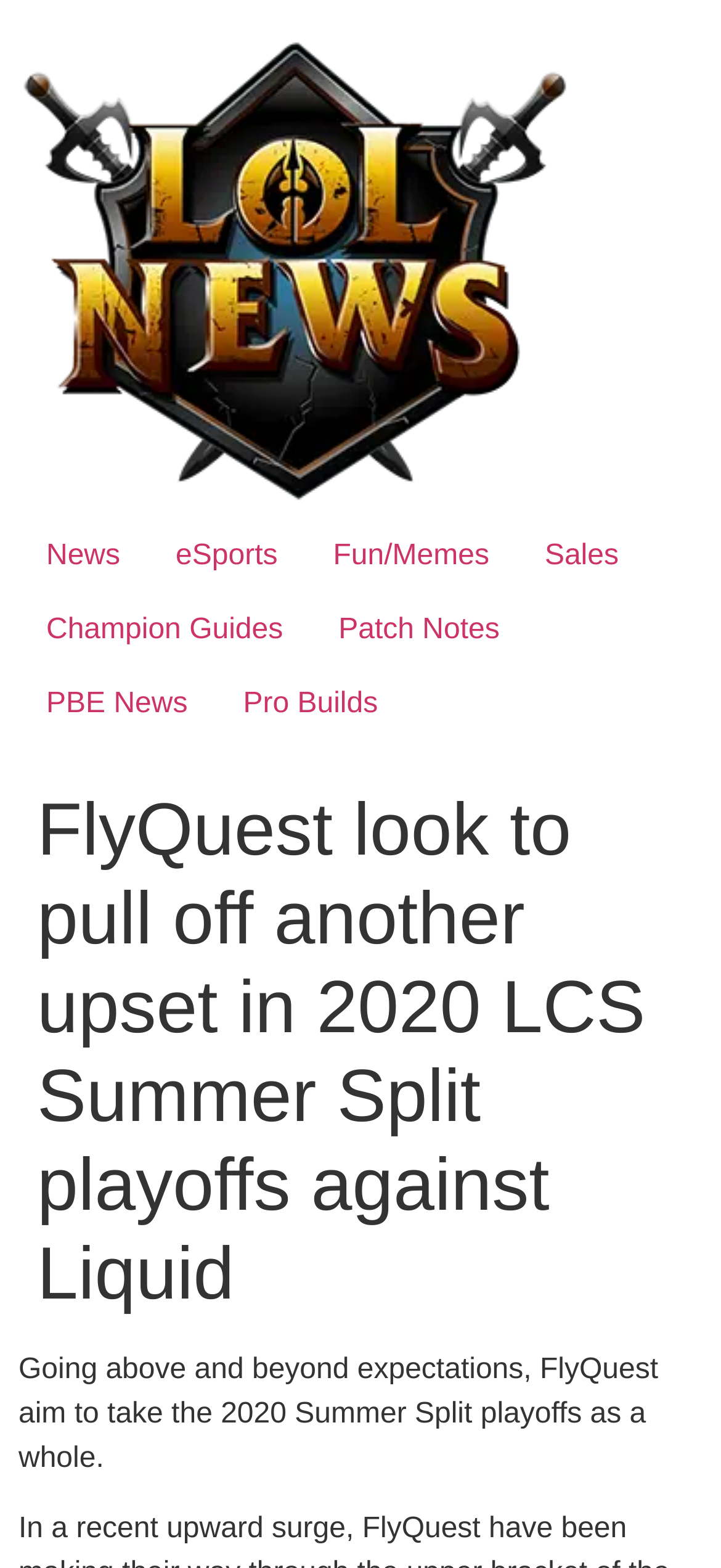What is the topic of the article?
Refer to the screenshot and deliver a thorough answer to the question presented.

By looking at the image and link at the top of the webpage, we can determine that the topic of the article is related to LoL News, which is a type of eSports news.